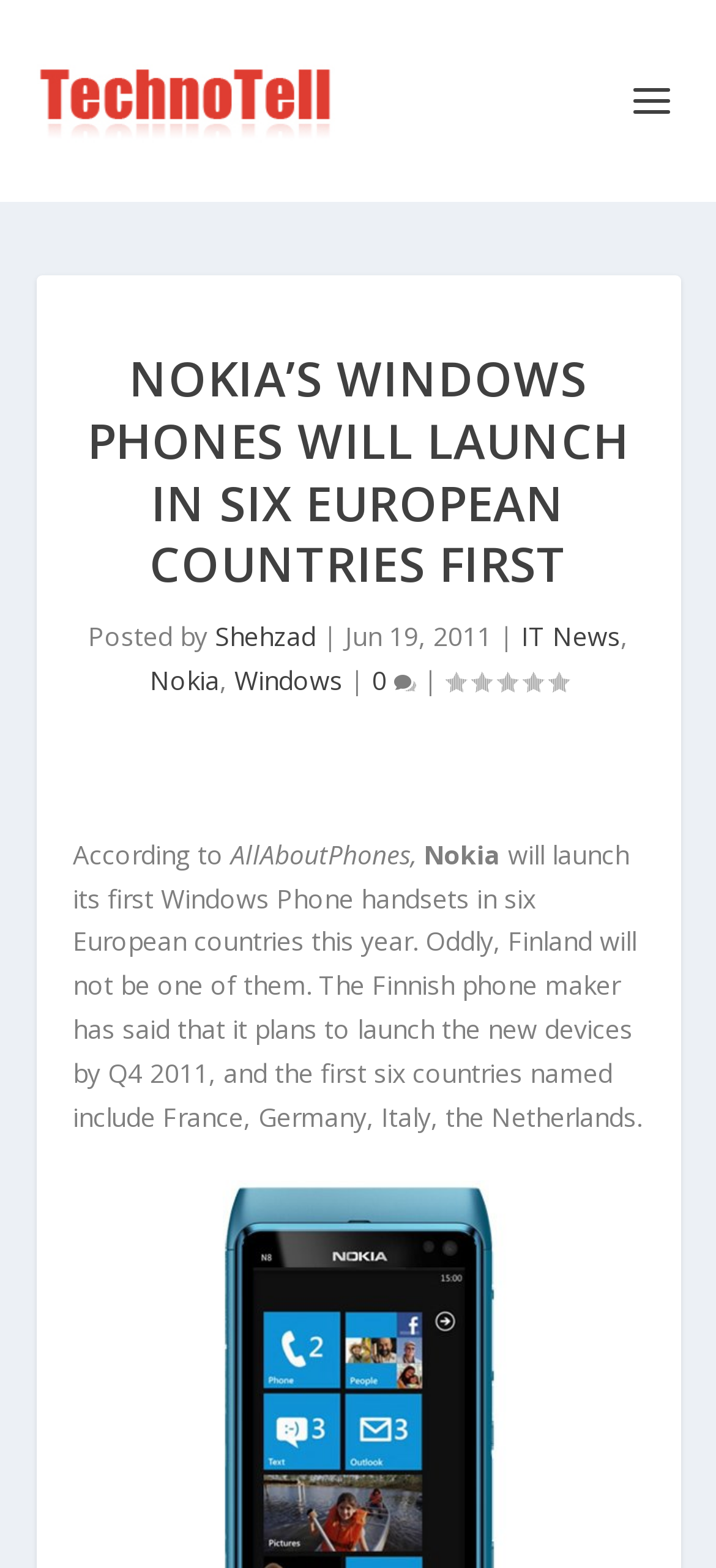Please use the details from the image to answer the following question comprehensively:
What is the date of the article?

The date of the article can be found by looking at the 'Posted by' section, which is located below the main heading. The text 'Posted by' is followed by a link with the text 'Shehzad', and then a vertical bar, and then the date 'Jun 19, 2011', indicating that the article was posted on this date.